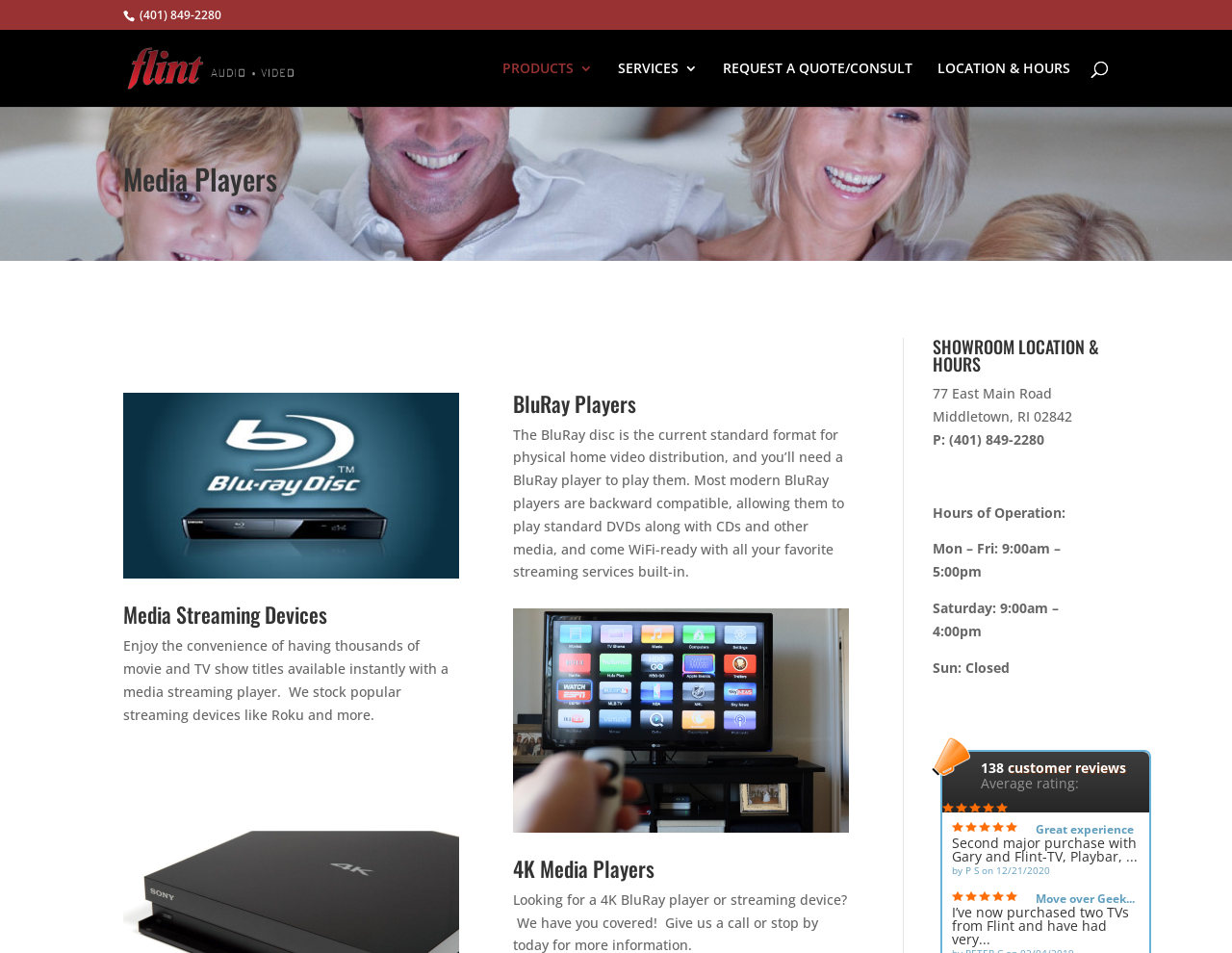Find the coordinates for the bounding box of the element with this description: "alt="Flint Audio & Video"".

[0.103, 0.06, 0.238, 0.08]